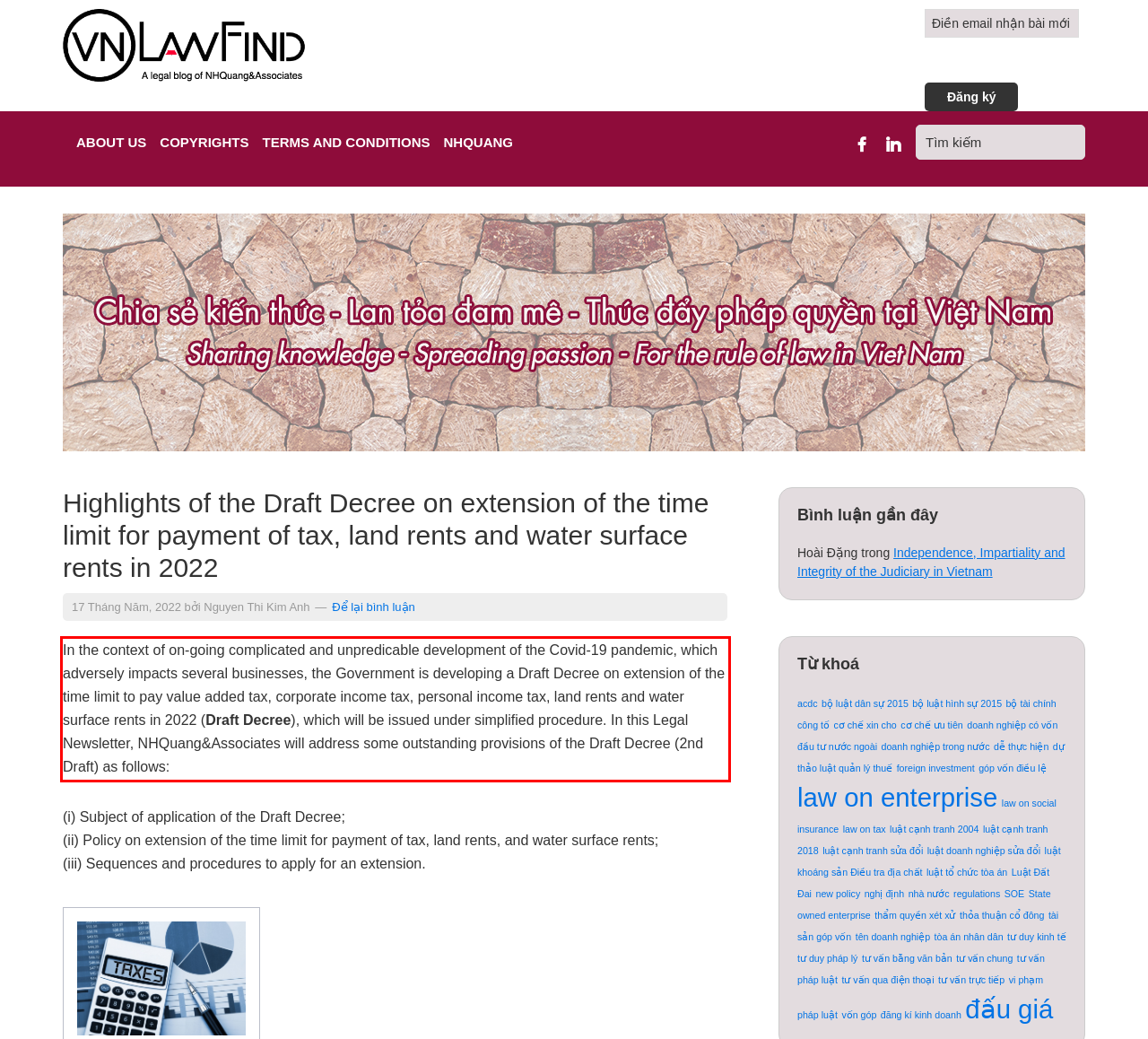Using the webpage screenshot, recognize and capture the text within the red bounding box.

In the context of on-going complicated and unpredicable development of the Covid-19 pandemic, which adversely impacts several businesses, the Government is developing a Draft Decree on extension of the time limit to pay value added tax, corporate income tax, personal income tax, land rents and water surface rents in 2022 (Draft Decree), which will be issued under simplified procedure. In this Legal Newsletter, NHQuang&Associates will address some outstanding provisions of the Draft Decree (2nd Draft) as follows: